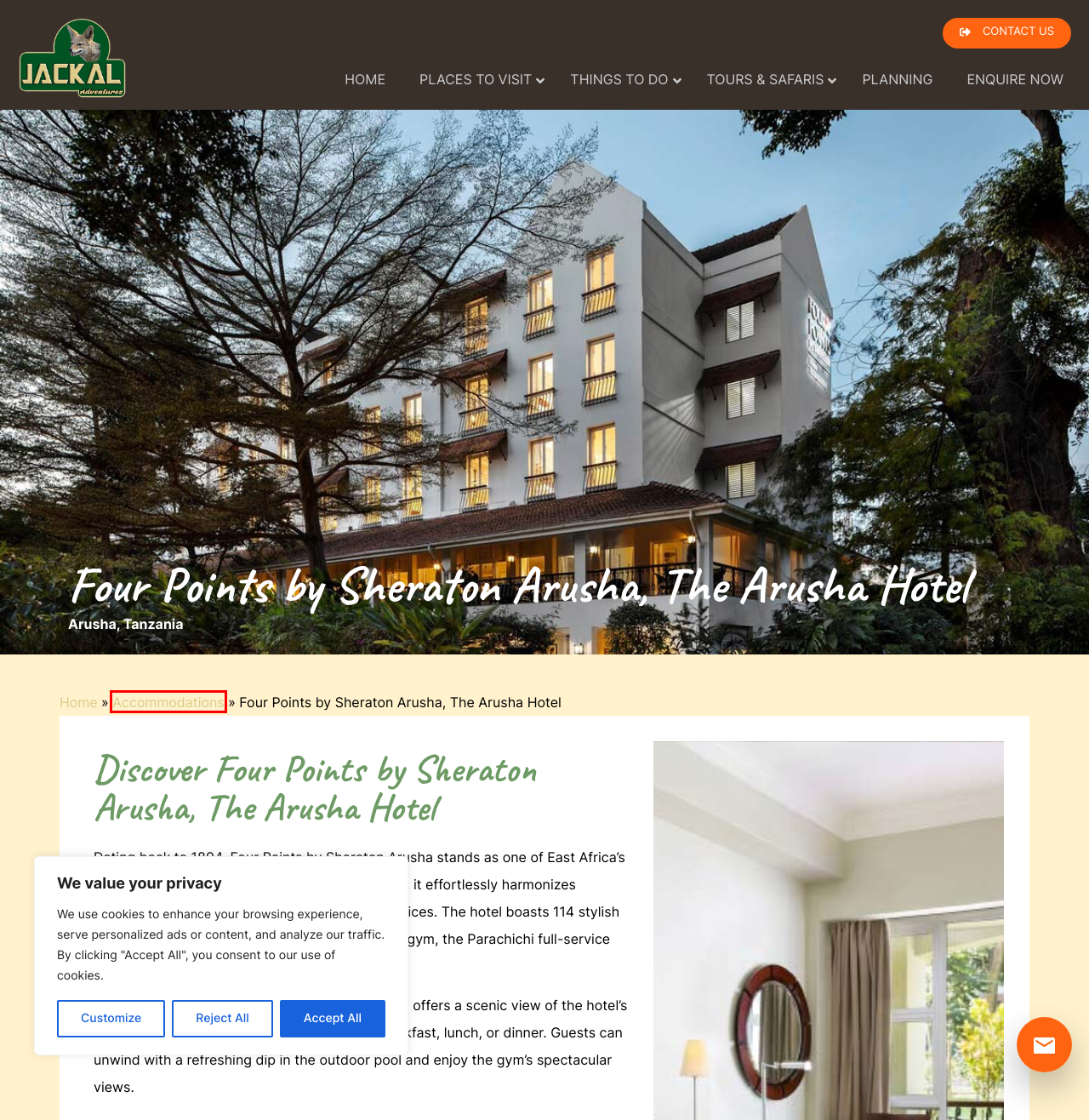Inspect the provided webpage screenshot, concentrating on the element within the red bounding box. Select the description that best represents the new webpage after you click the highlighted element. Here are the candidates:
A. Jackal Adventures - Experience The True Taste of Nature in Africa
B. Cultural Tour - Jackal Adventures
C. Tarangire National Park - Jackal Adventures
D. Serengeti National Park - Jackal Adventures
E. Contact us - Jackal Adventures
F. The Great Wildebeest Migration - Jackal Adventures
G. Accommodations - Jackal Adventures
H. Balloon Safaris - Jackal Adventures

G